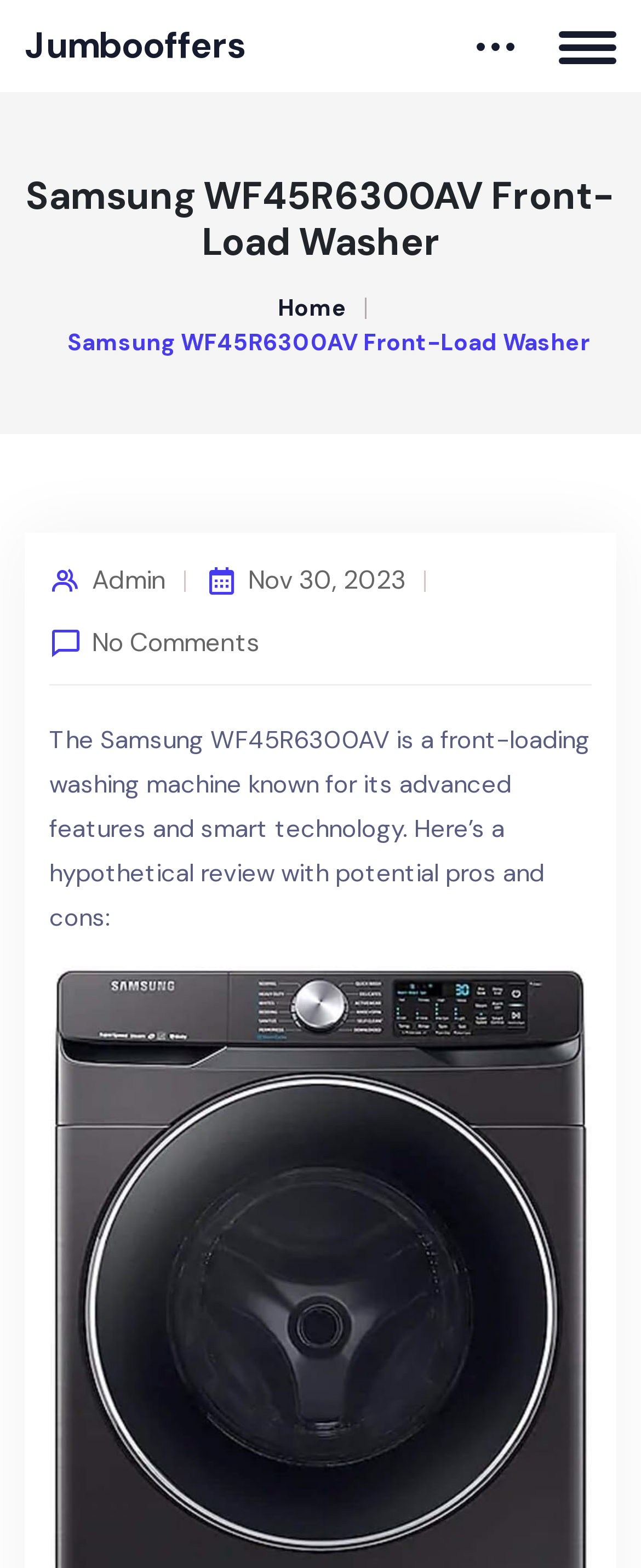Explain the features and main sections of the webpage comprehensively.

The webpage is about the Samsung WF45R6300AV Front-Load Washer, with the title prominently displayed at the top. Below the title, there are two links, one to "Home" and another to "Admin", positioned side by side. To the right of these links, there is a date "Nov 30, 2023" and a notification "No Comments". 

Above these elements, there are two more links, one to the website's name "Jumbooffers" and another without a label, both positioned at the top of the page. The "Jumbooffers" link is also a heading, indicating it may be a logo or a prominent branding element.

The main content of the page starts below these elements, with a paragraph describing the Samsung WF45R6300AV washing machine, highlighting its advanced features and smart technology, followed by a hypothetical review with potential pros and cons.